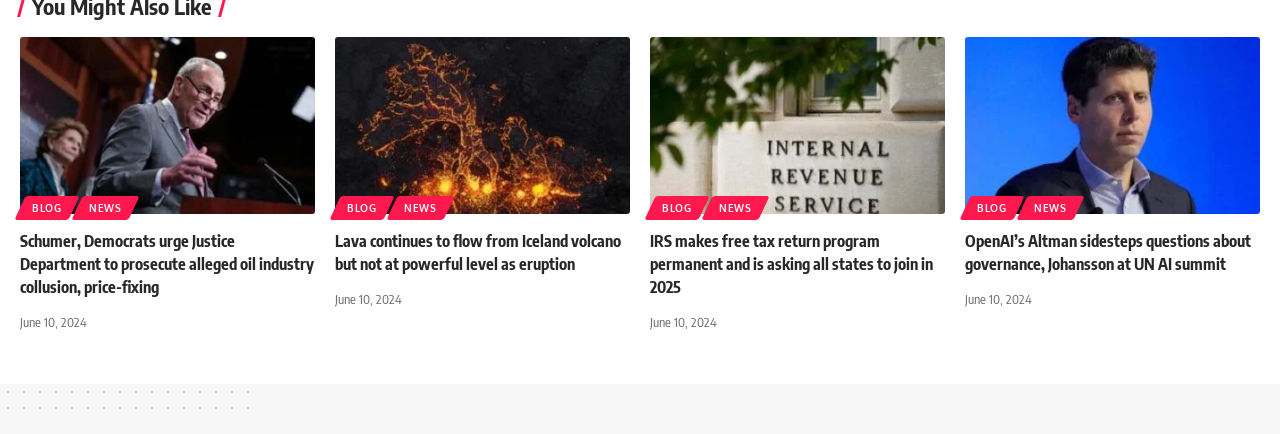Please determine the bounding box coordinates for the UI element described as: "News".

[0.06, 0.451, 0.104, 0.507]